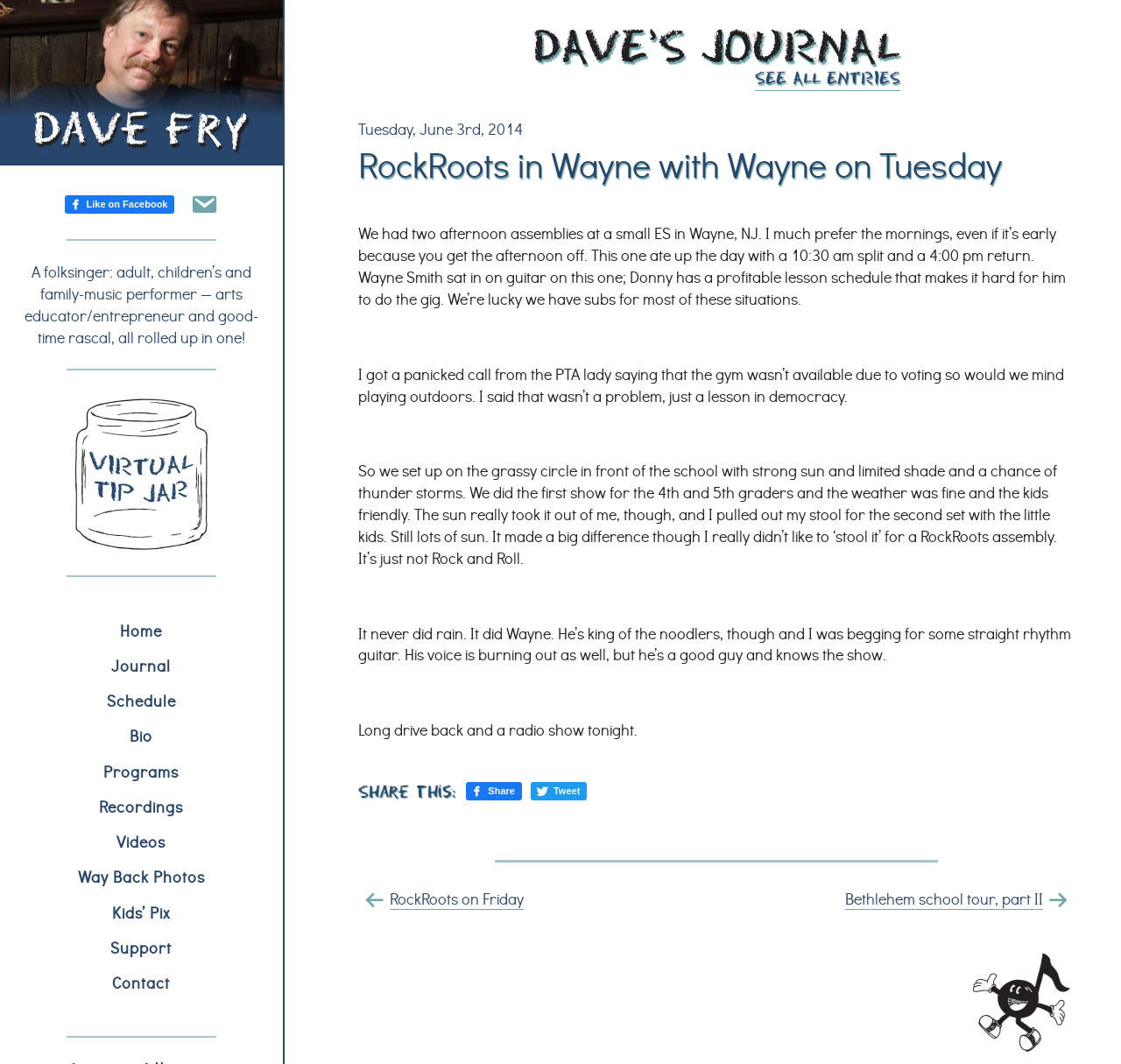Answer the question below using just one word or a short phrase: 
What is the name of the school where the assemblies took place?

A small ES in Wayne, NJ